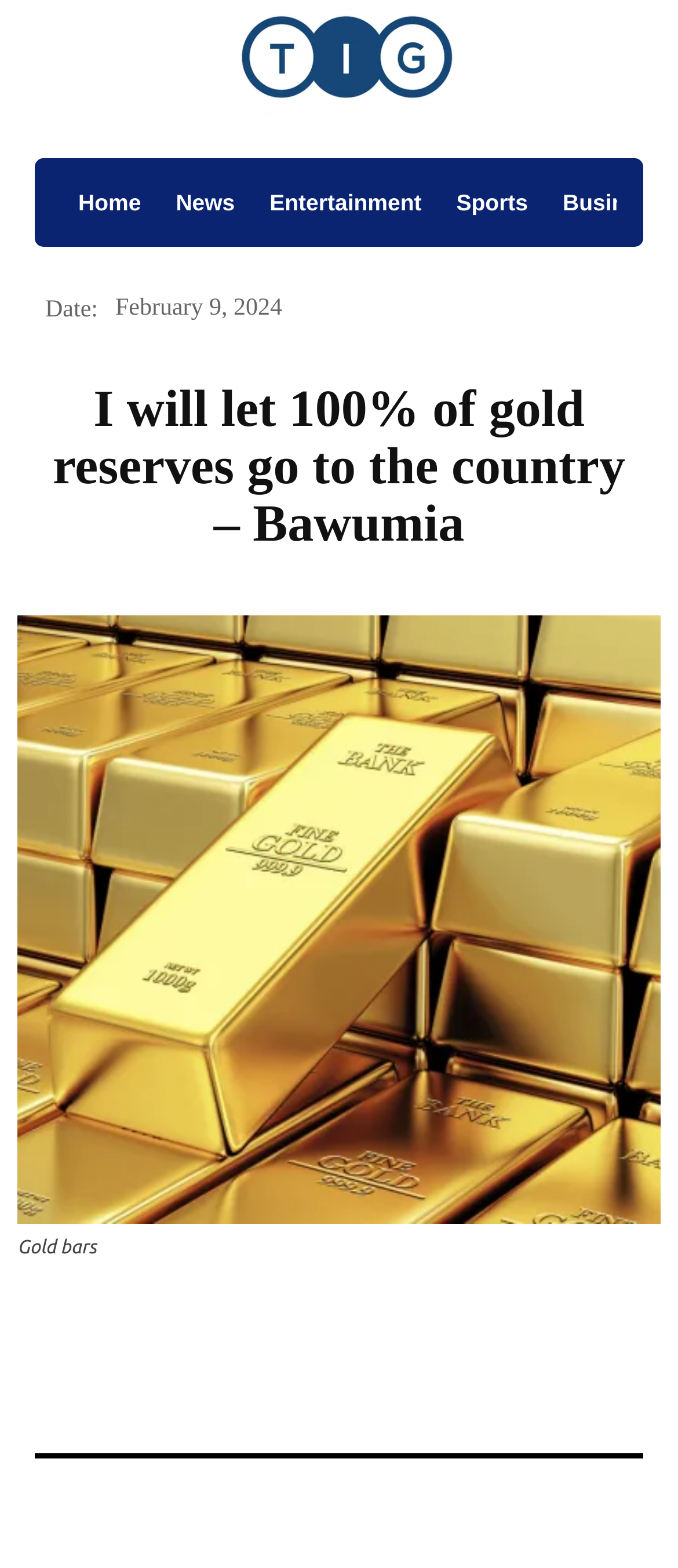What are the social media platforms available?
Look at the image and respond with a one-word or short phrase answer.

Facebook, Twitter, Linkedin